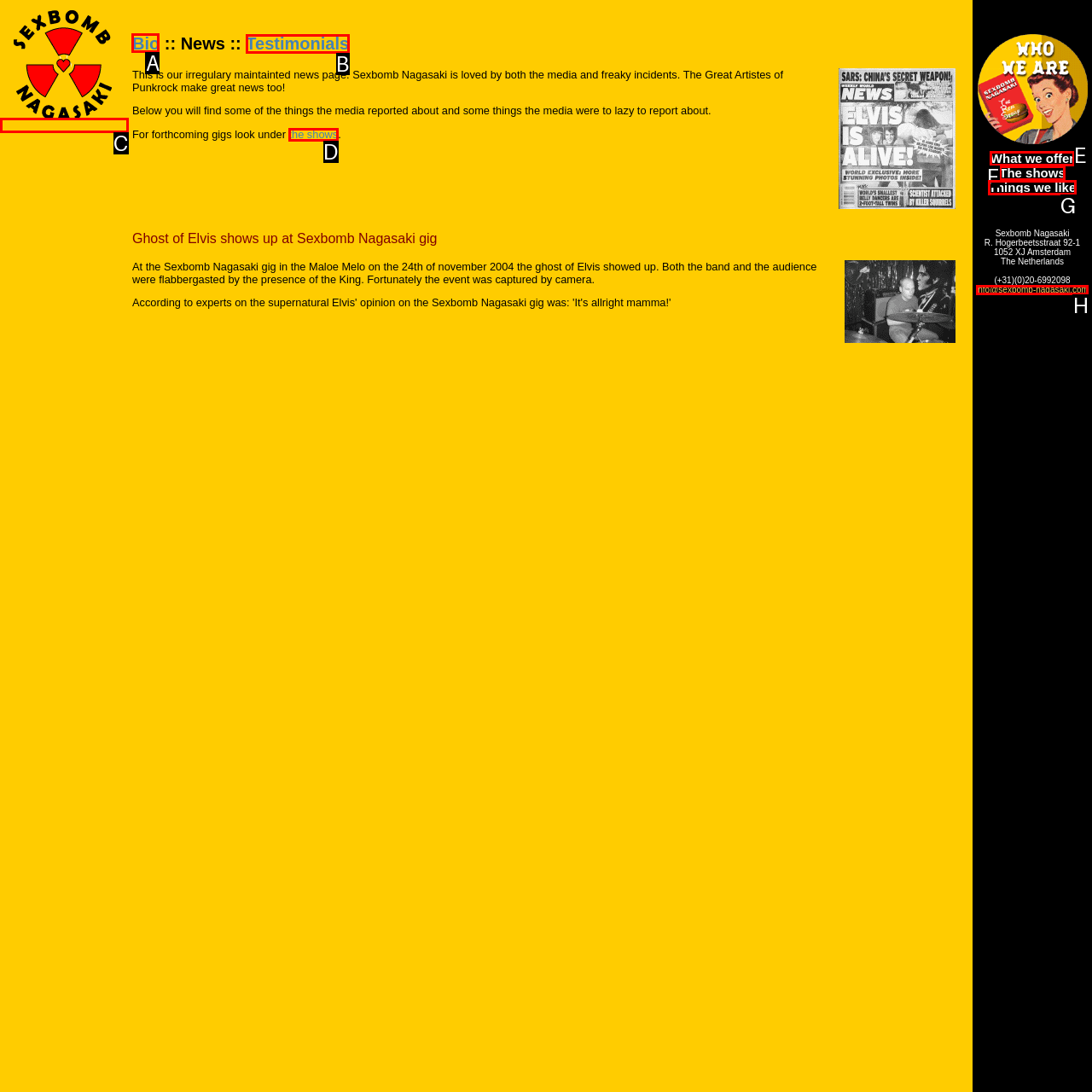Determine which HTML element I should select to execute the task: Read the Bio
Reply with the corresponding option's letter from the given choices directly.

A